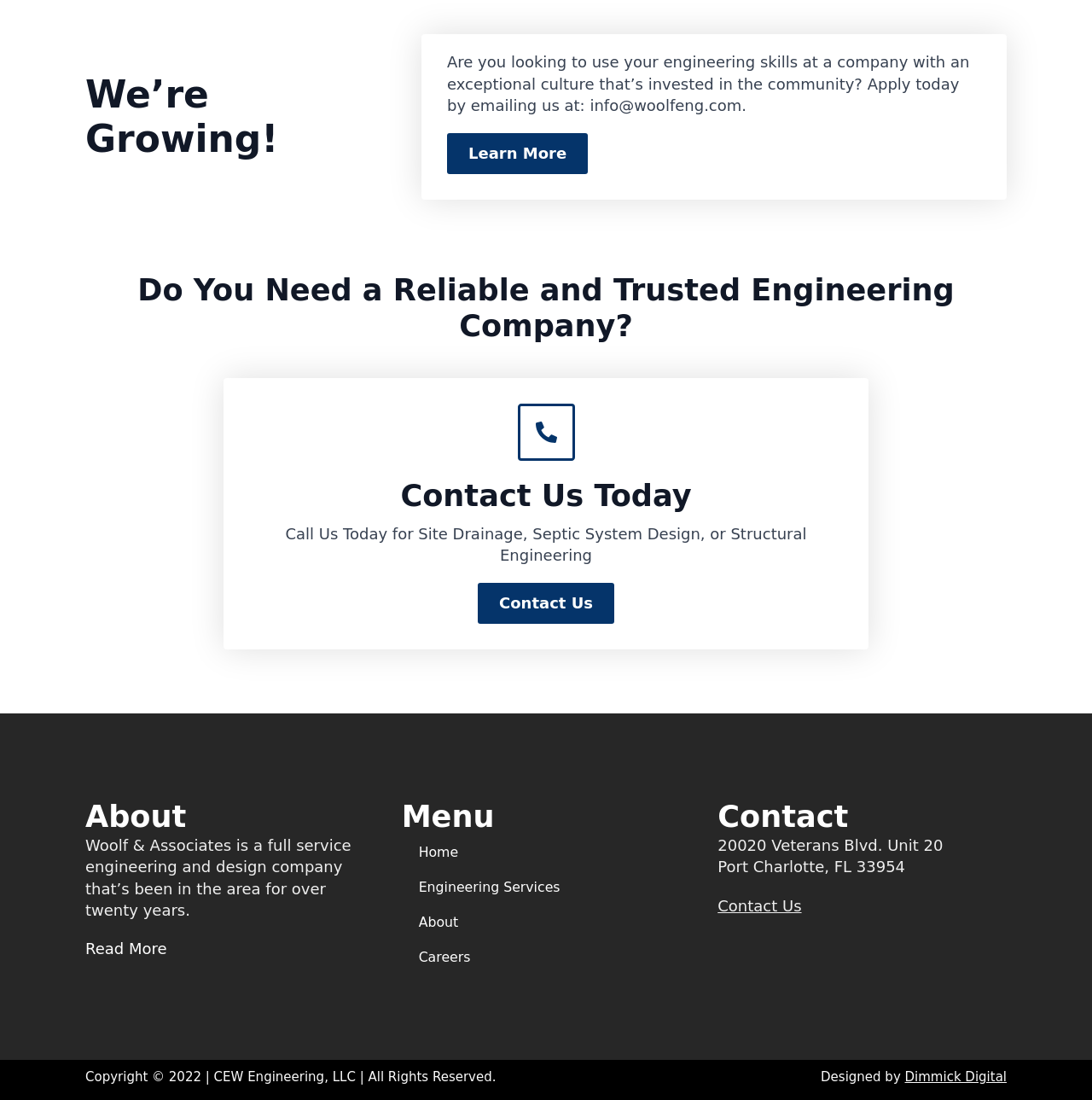Identify the bounding box coordinates of the area you need to click to perform the following instruction: "Contact the company".

[0.437, 0.53, 0.562, 0.567]